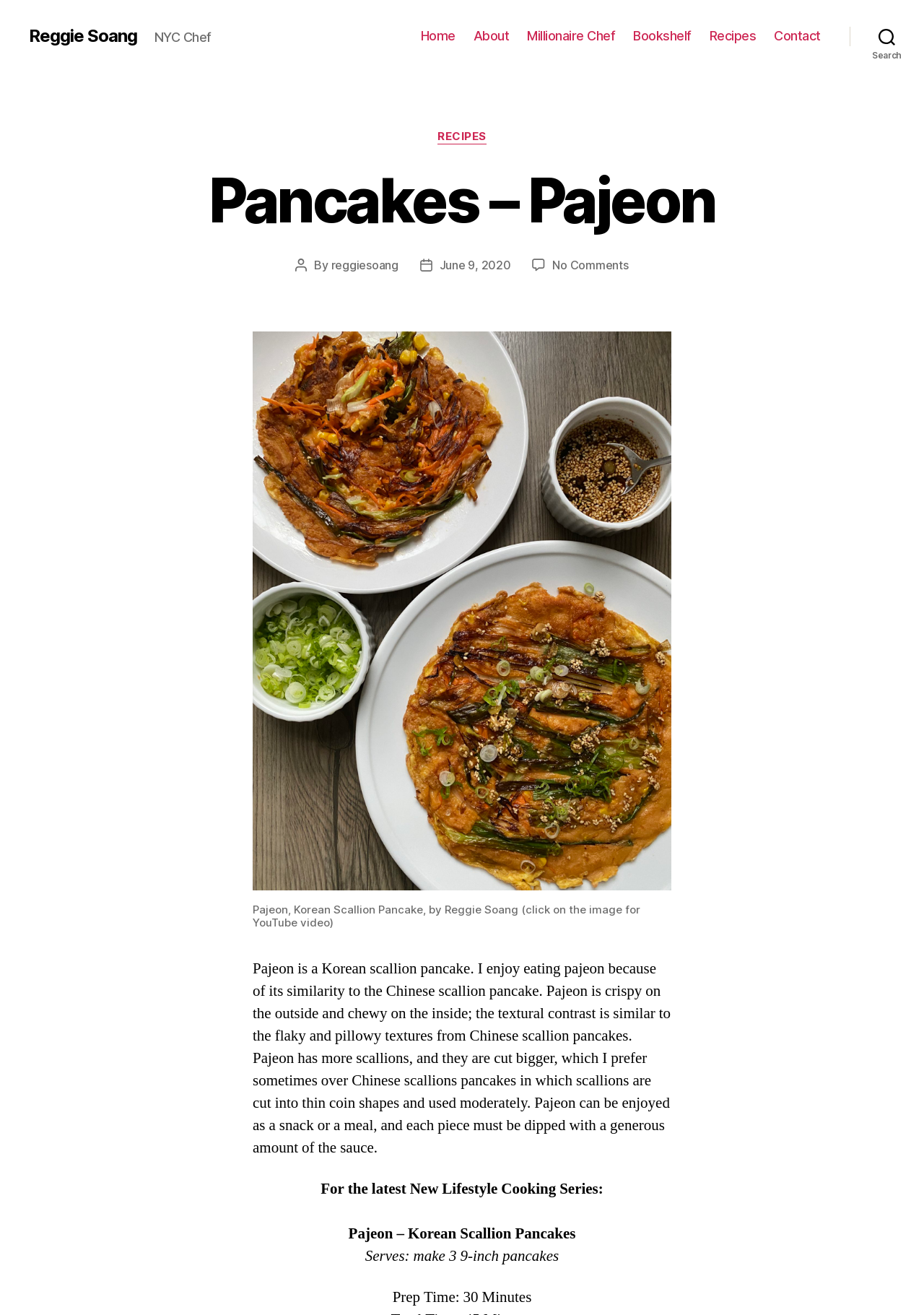Given the element description Millionaire Chef, predict the bounding box coordinates for the UI element in the webpage screenshot. The format should be (top-left x, top-left y, bottom-right x, bottom-right y), and the values should be between 0 and 1.

[0.571, 0.022, 0.666, 0.033]